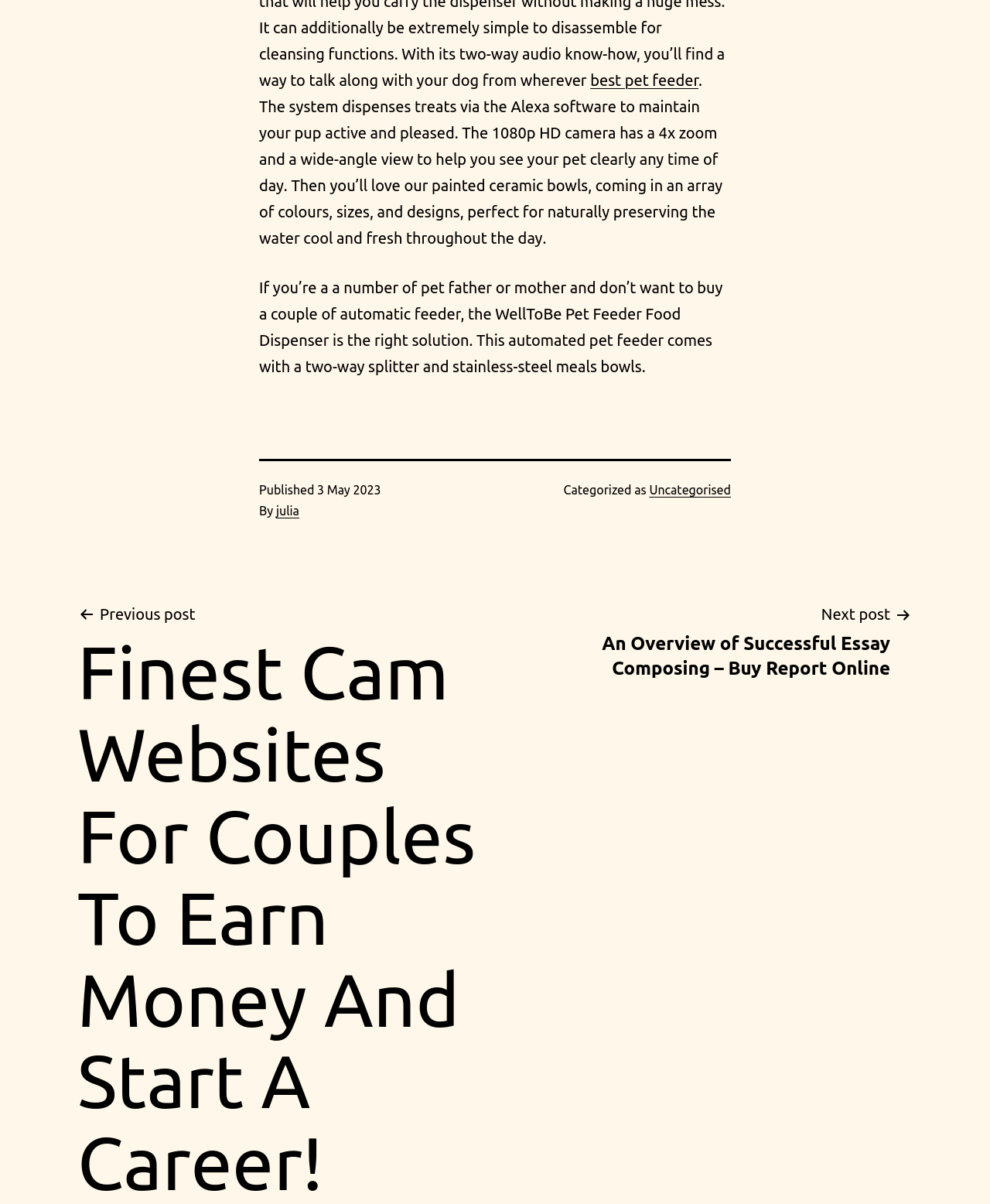Answer the question using only one word or a concise phrase: What is the purpose of the WellToBe Pet Feeder Food Dispenser?

For multiple pet owners